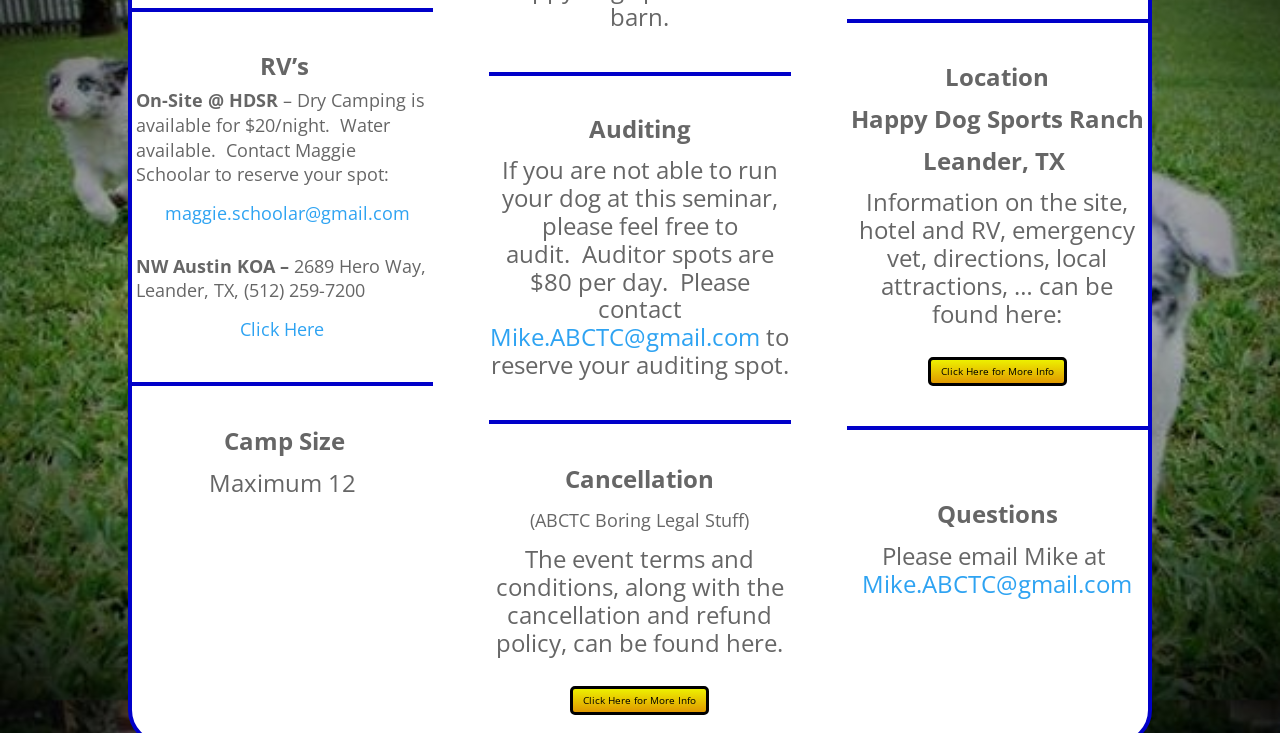How much does it cost to audit per day?
Examine the image and give a concise answer in one word or a short phrase.

$80